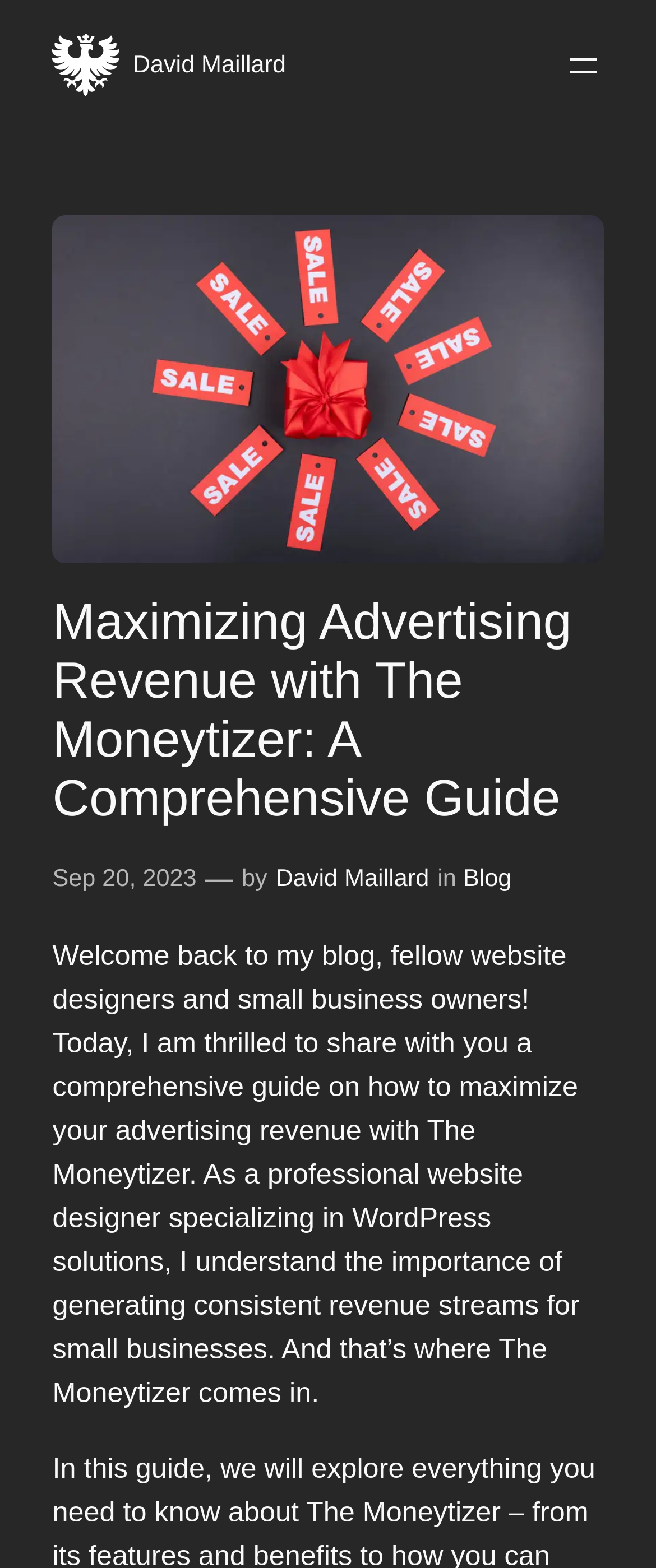Determine the bounding box of the UI component based on this description: "Sep 20, 2023". The bounding box coordinates should be four float values between 0 and 1, i.e., [left, top, right, bottom].

[0.08, 0.552, 0.3, 0.569]